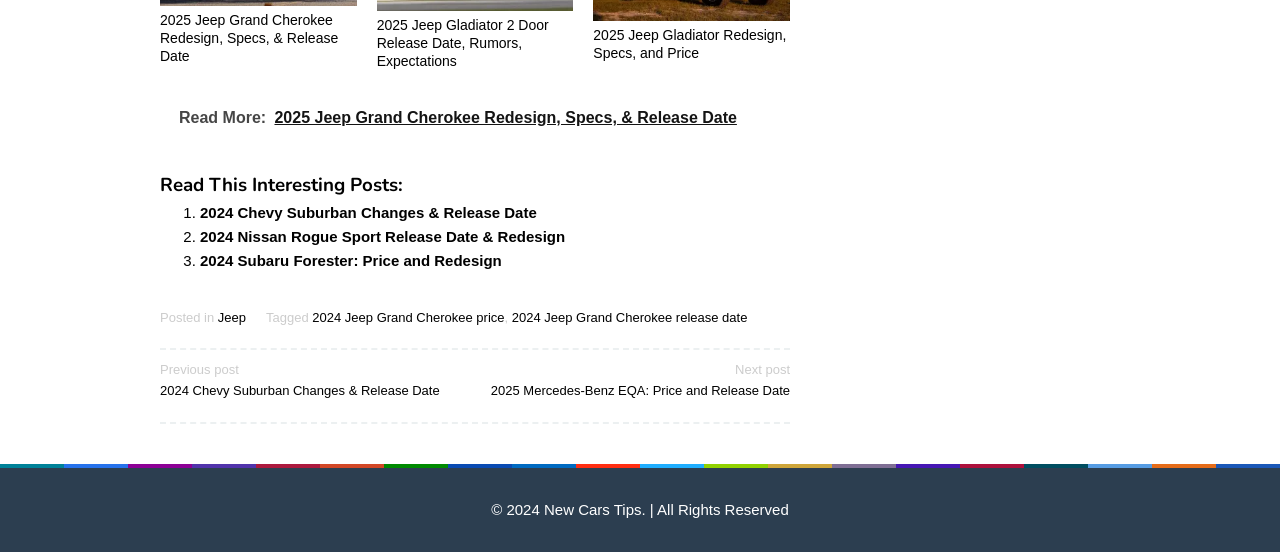Kindly determine the bounding box coordinates of the area that needs to be clicked to fulfill this instruction: "Read about 2025 Jeep Gladiator Redesign".

[0.464, 0.048, 0.614, 0.11]